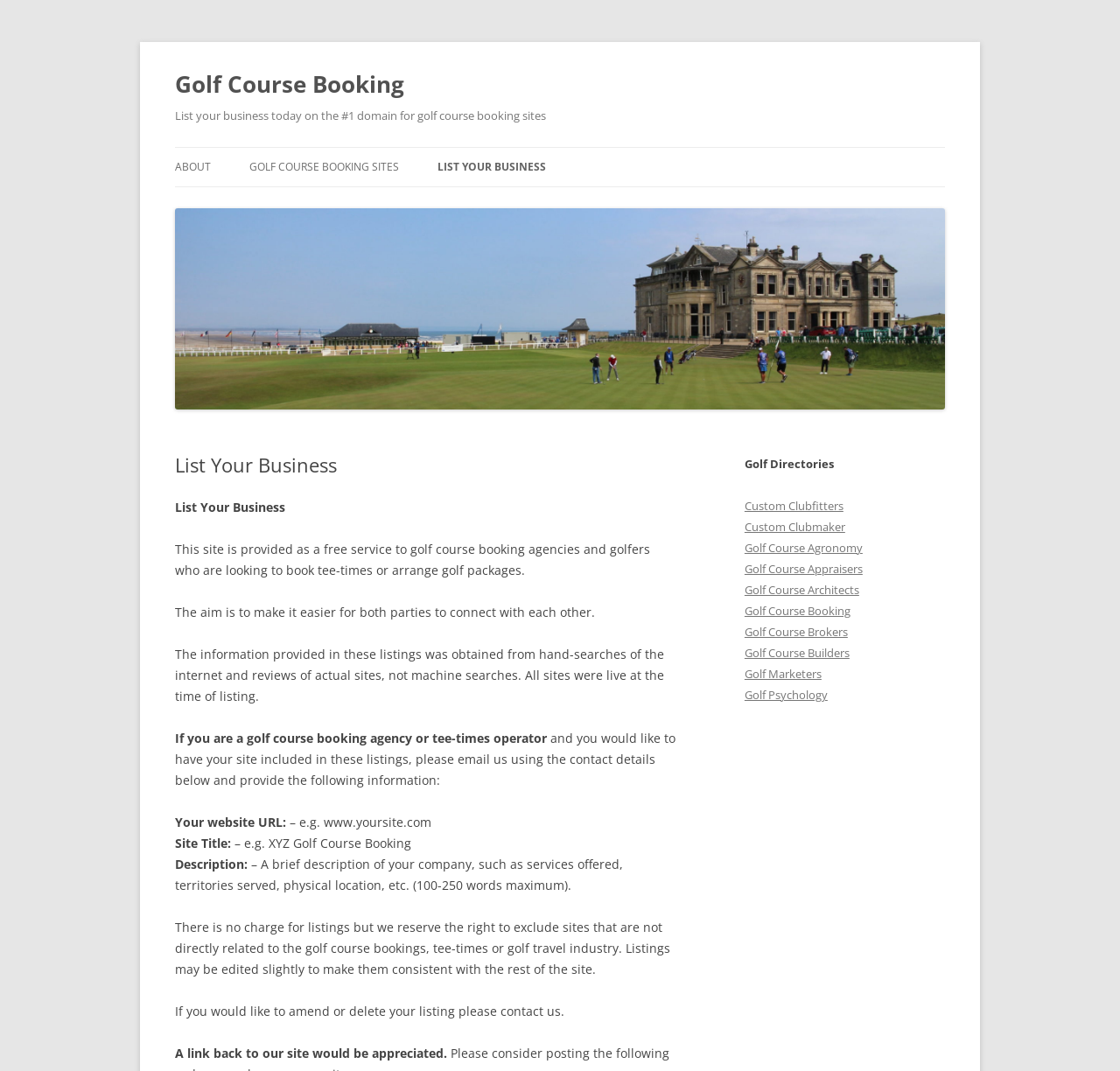Is there a charge for listings?
Answer the question in as much detail as possible.

According to the webpage, there is no charge for listings, but the website reserves the right to exclude sites that are not directly related to the golf course bookings, tee-times or golf travel industry.